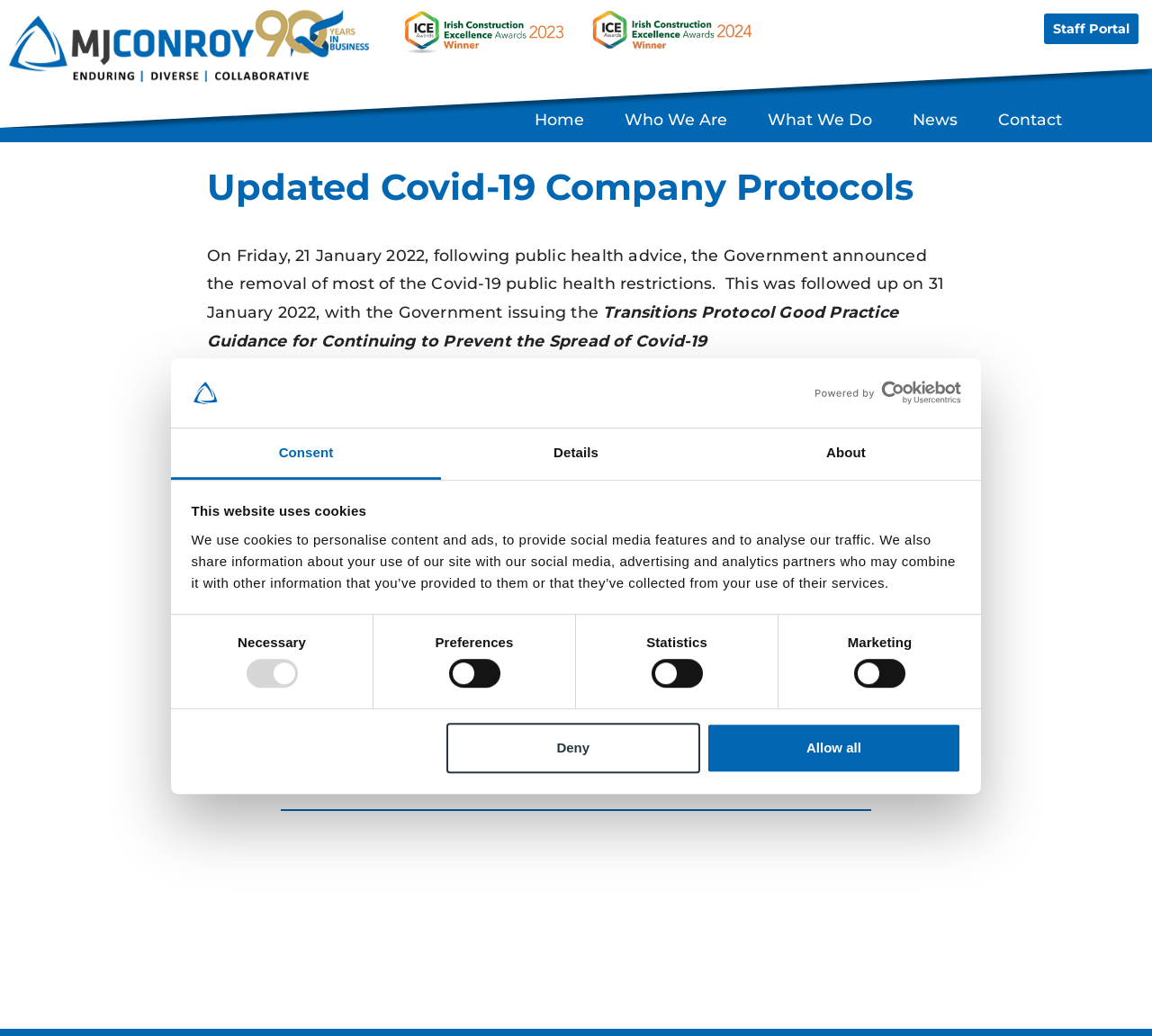Pinpoint the bounding box coordinates of the clickable element needed to complete the instruction: "Click the 'Home' link". The coordinates should be provided as four float numbers between 0 and 1: [left, top, right, bottom].

[0.448, 0.102, 0.523, 0.128]